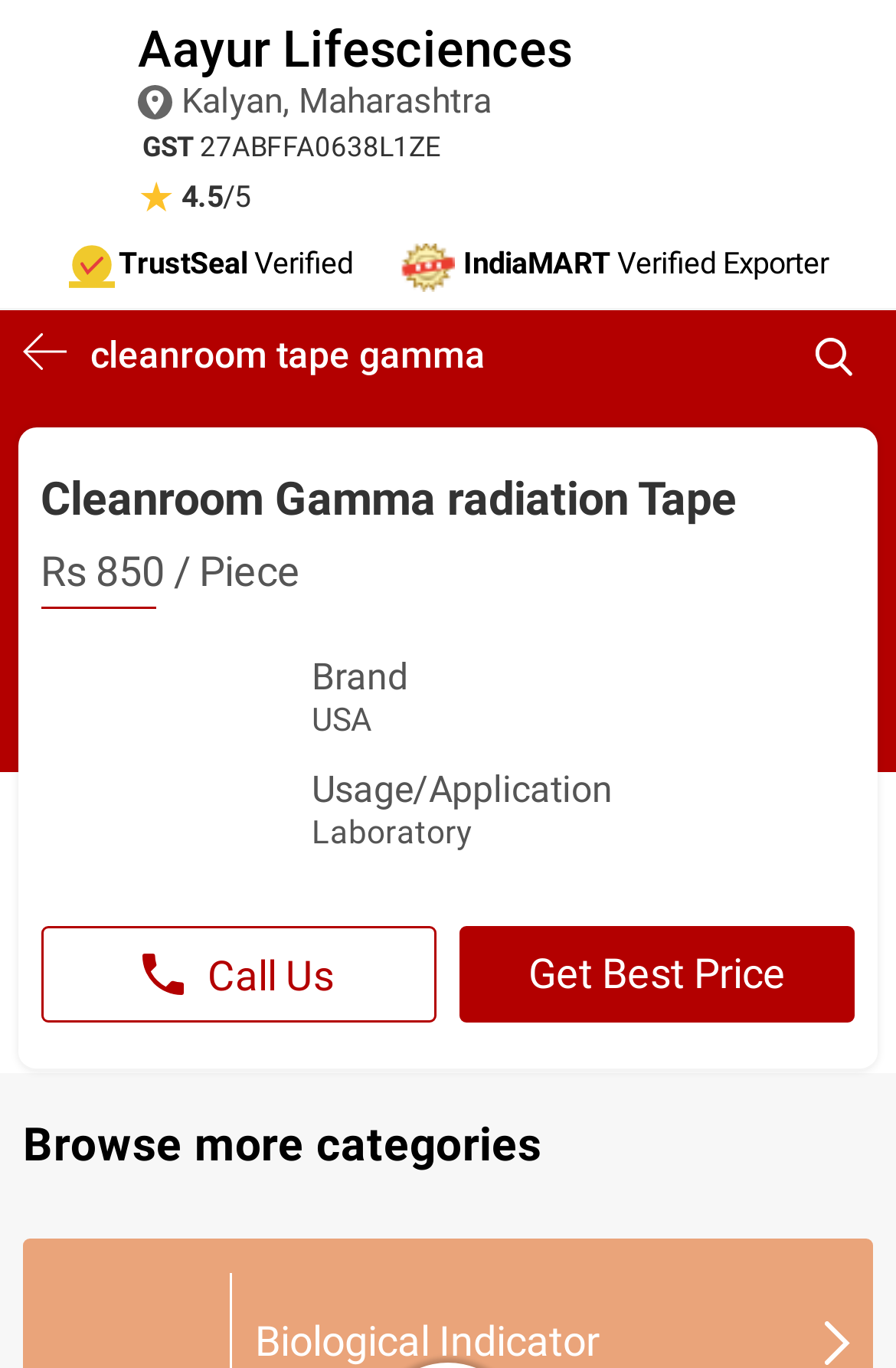Specify the bounding box coordinates (top-left x, top-left y, bottom-right x, bottom-right y) of the UI element in the screenshot that matches this description: Get Best Price

[0.513, 0.677, 0.954, 0.747]